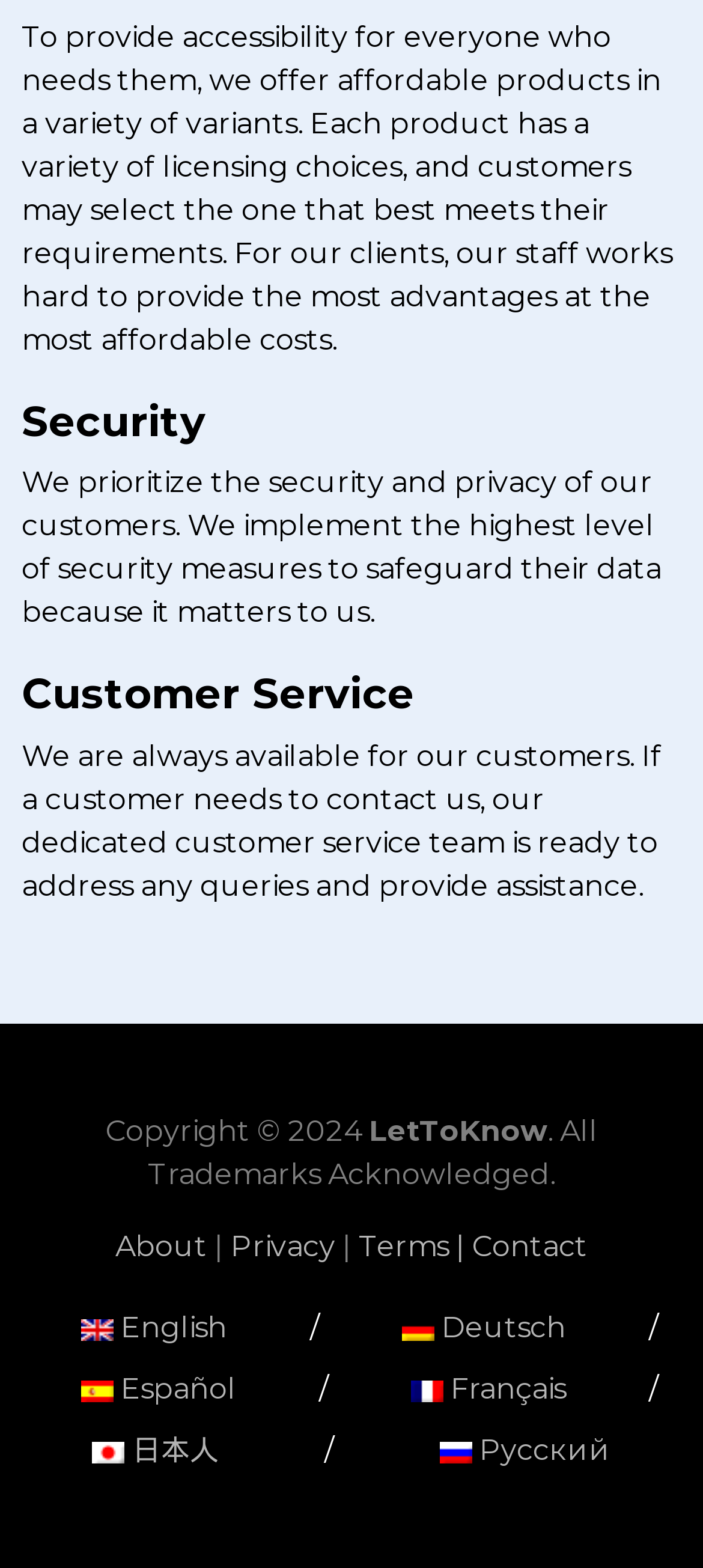What is the company's priority?
Please provide a single word or phrase as your answer based on the image.

Security and privacy